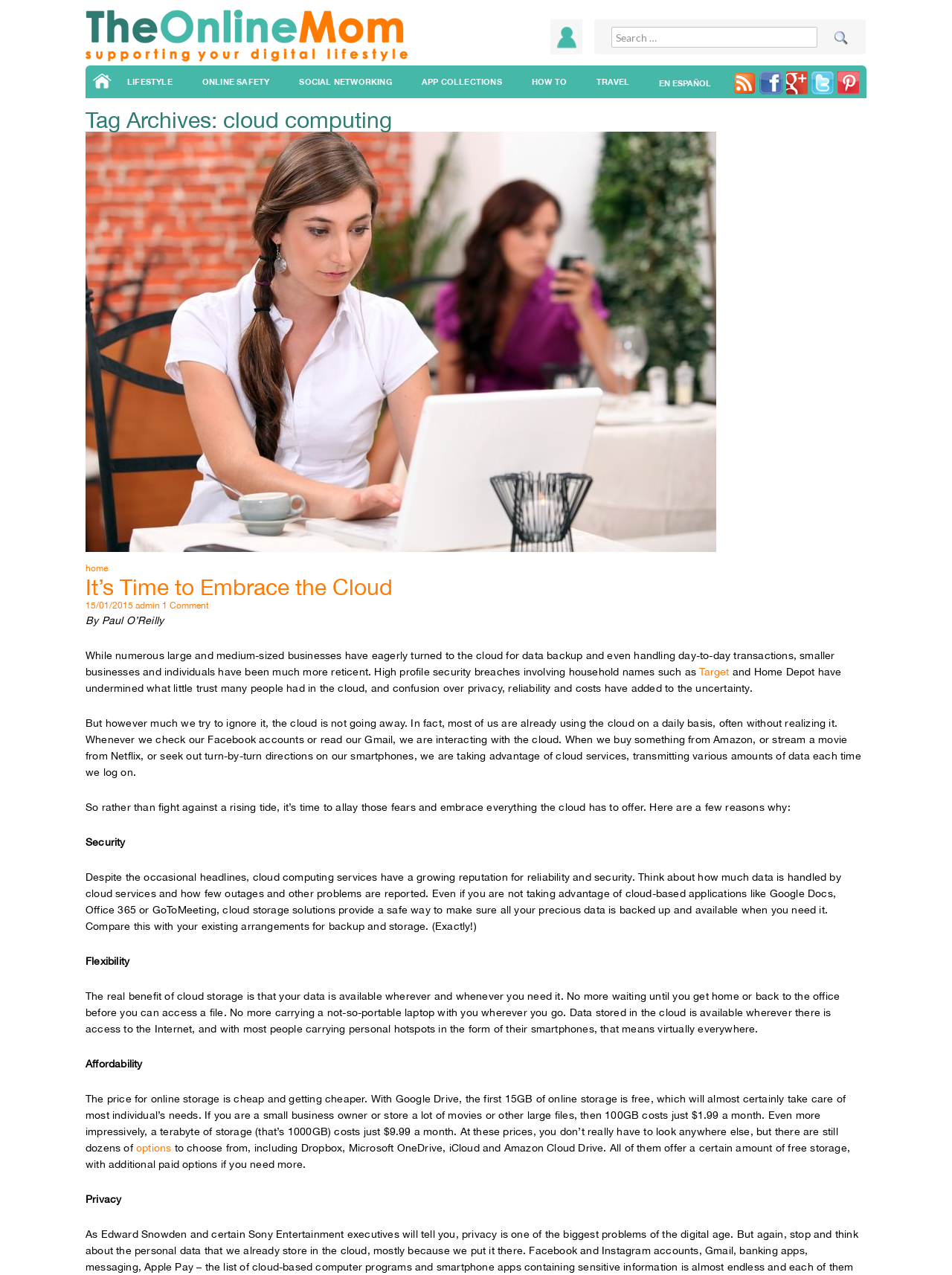Locate the bounding box coordinates of the clickable area to execute the instruction: "Read the article 'It’s Time to Embrace the Cloud'". Provide the coordinates as four float numbers between 0 and 1, represented as [left, top, right, bottom].

[0.09, 0.451, 0.91, 0.47]